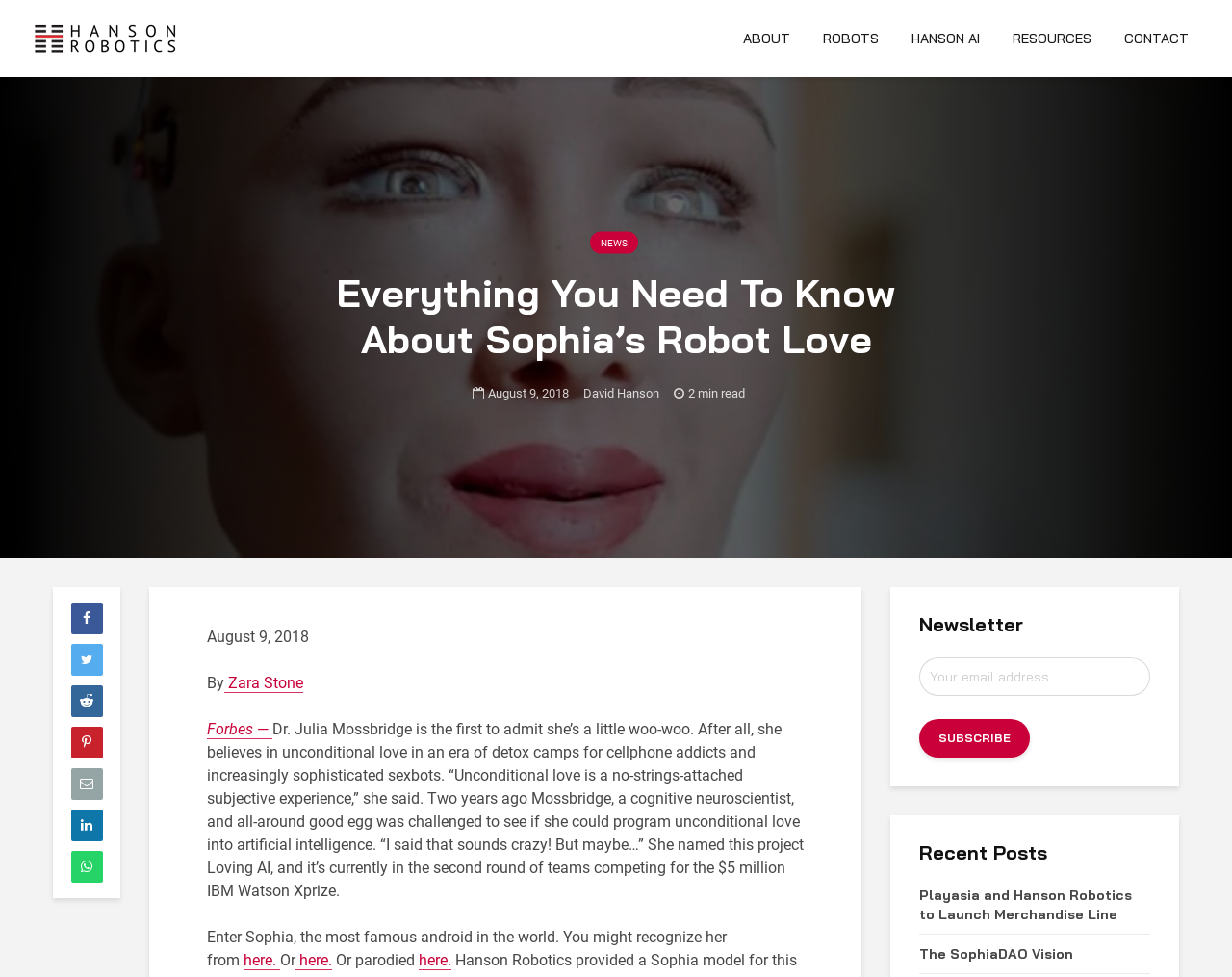Please answer the following question using a single word or phrase: 
What is the purpose of the textbox at the bottom of the page?

To enter email address